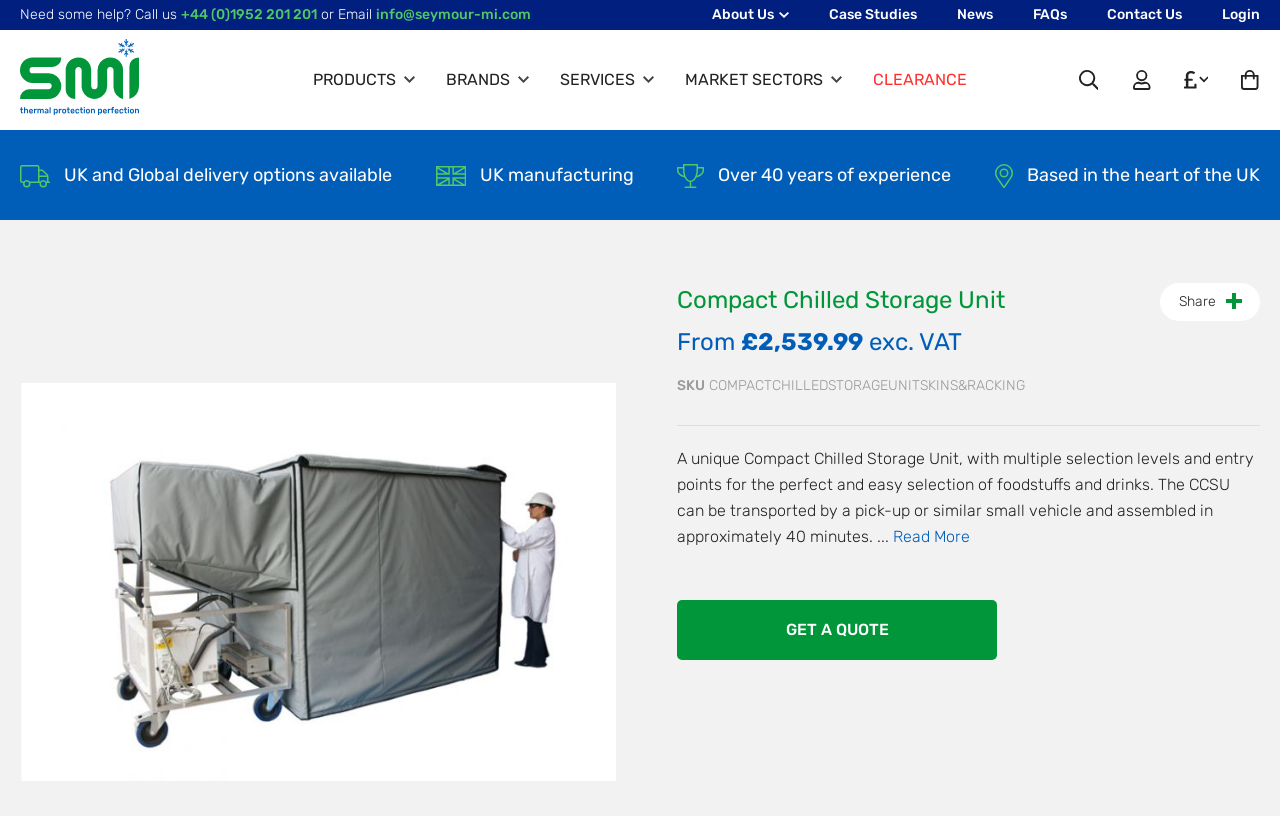Determine the bounding box coordinates for the area that should be clicked to carry out the following instruction: "Go to the About Us page".

[0.556, 0.0, 0.616, 0.037]